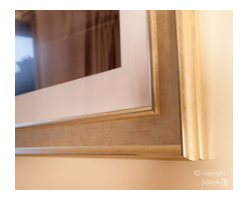Give a one-word or short phrase answer to the question: 
What is the frame used for?

To complement artwork